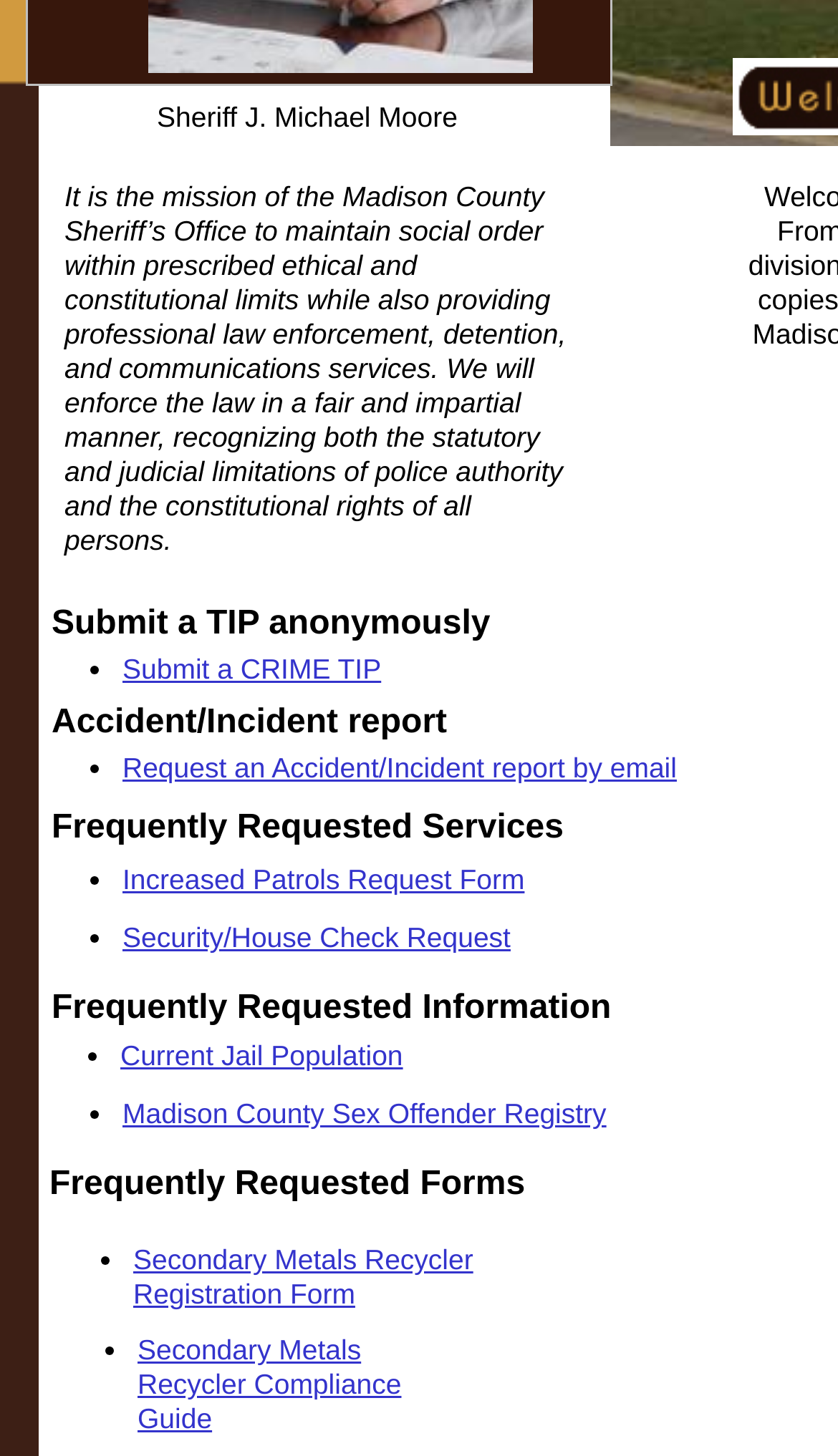Locate the UI element described by ​Increased Patrols Request Form in the provided webpage screenshot. Return the bounding box coordinates in the format (top-left x, top-left y, bottom-right x, bottom-right y), ensuring all values are between 0 and 1.

[0.146, 0.593, 0.626, 0.615]